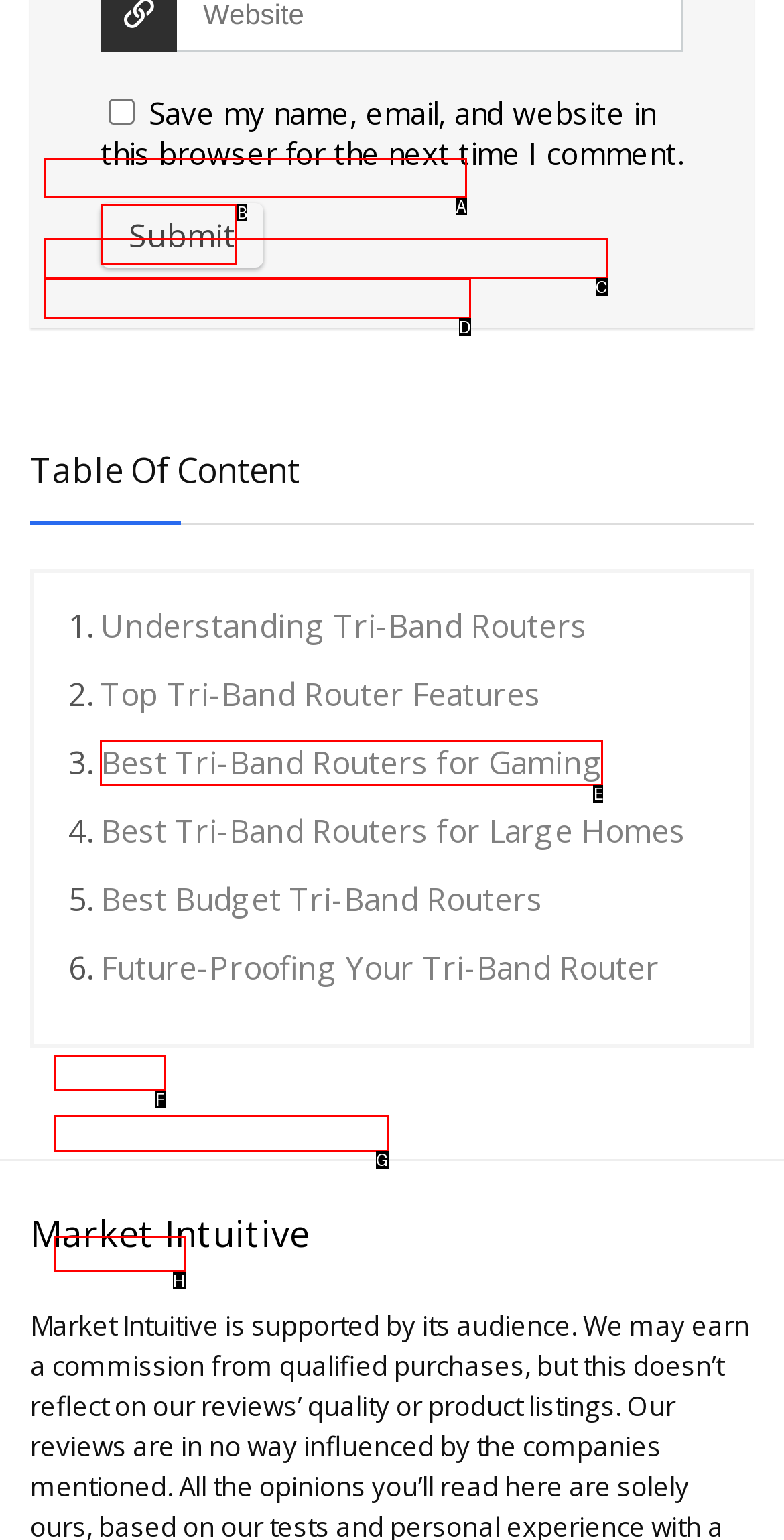To execute the task: Explore Best Tri-Band Routers for Gaming, which one of the highlighted HTML elements should be clicked? Answer with the option's letter from the choices provided.

E